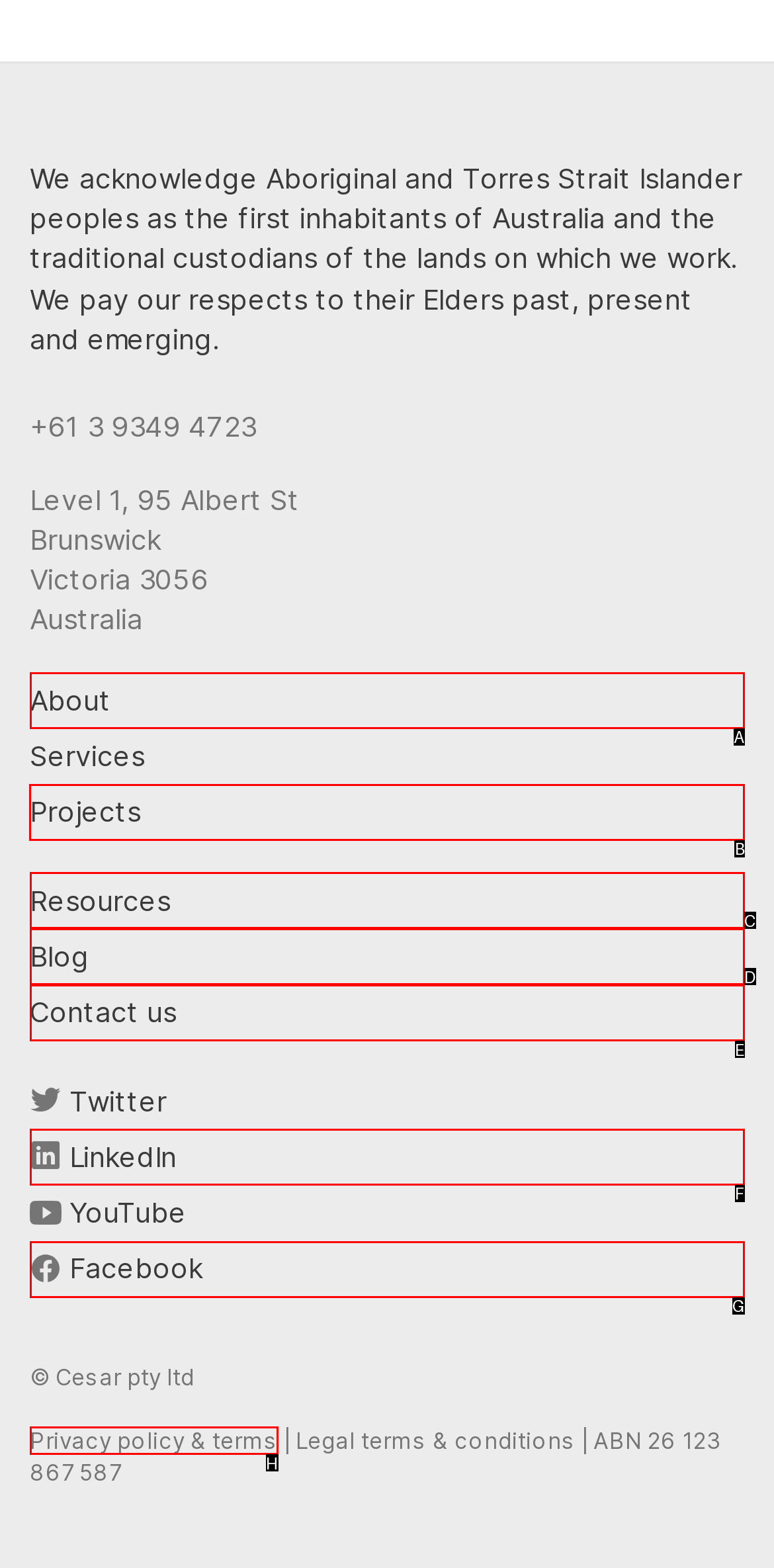Which UI element's letter should be clicked to achieve the task: Visit Projects
Provide the letter of the correct choice directly.

B